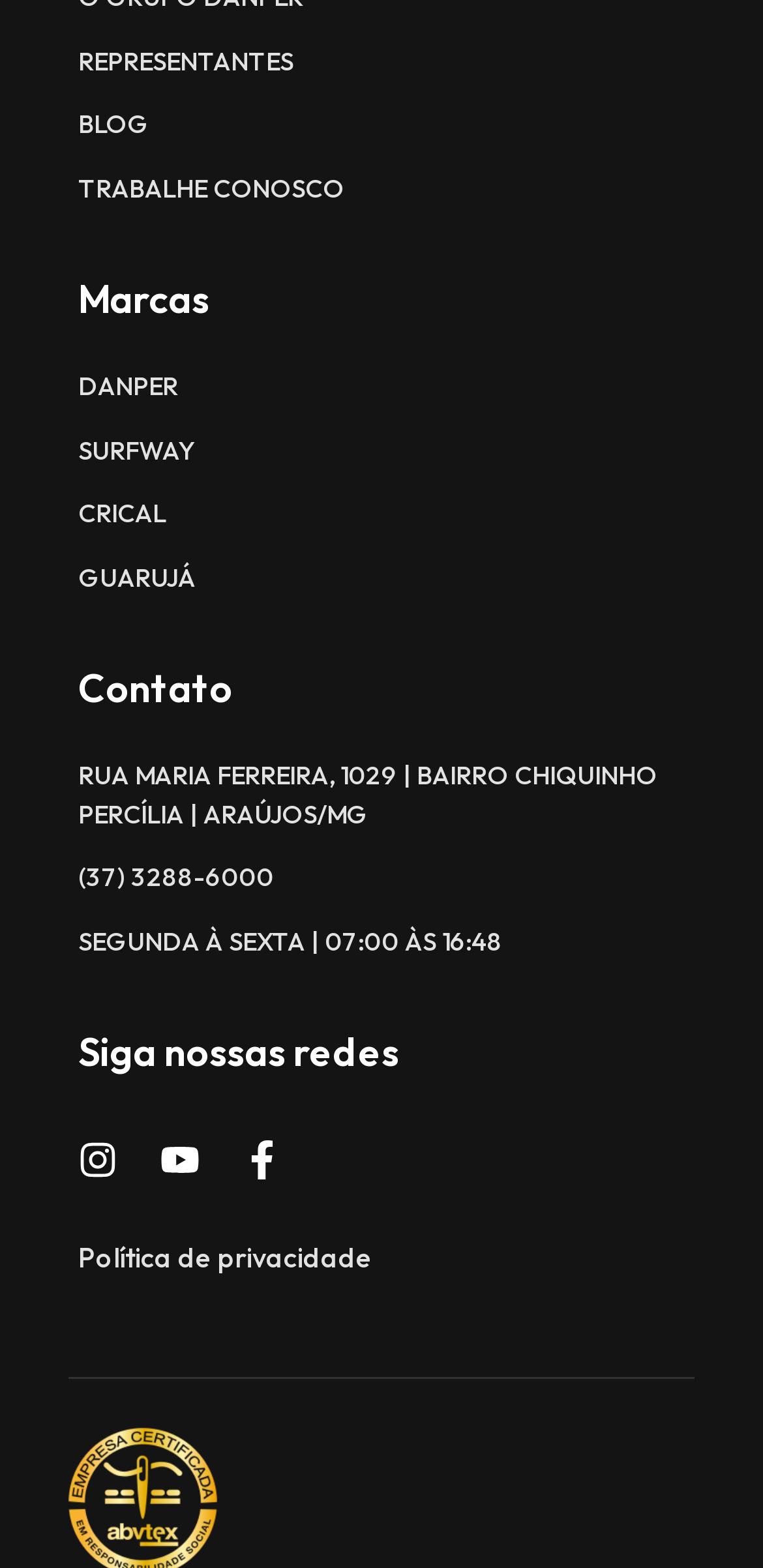Answer the question briefly using a single word or phrase: 
What is the address of the contact?

RUA MARIA FERREIRA, 1029